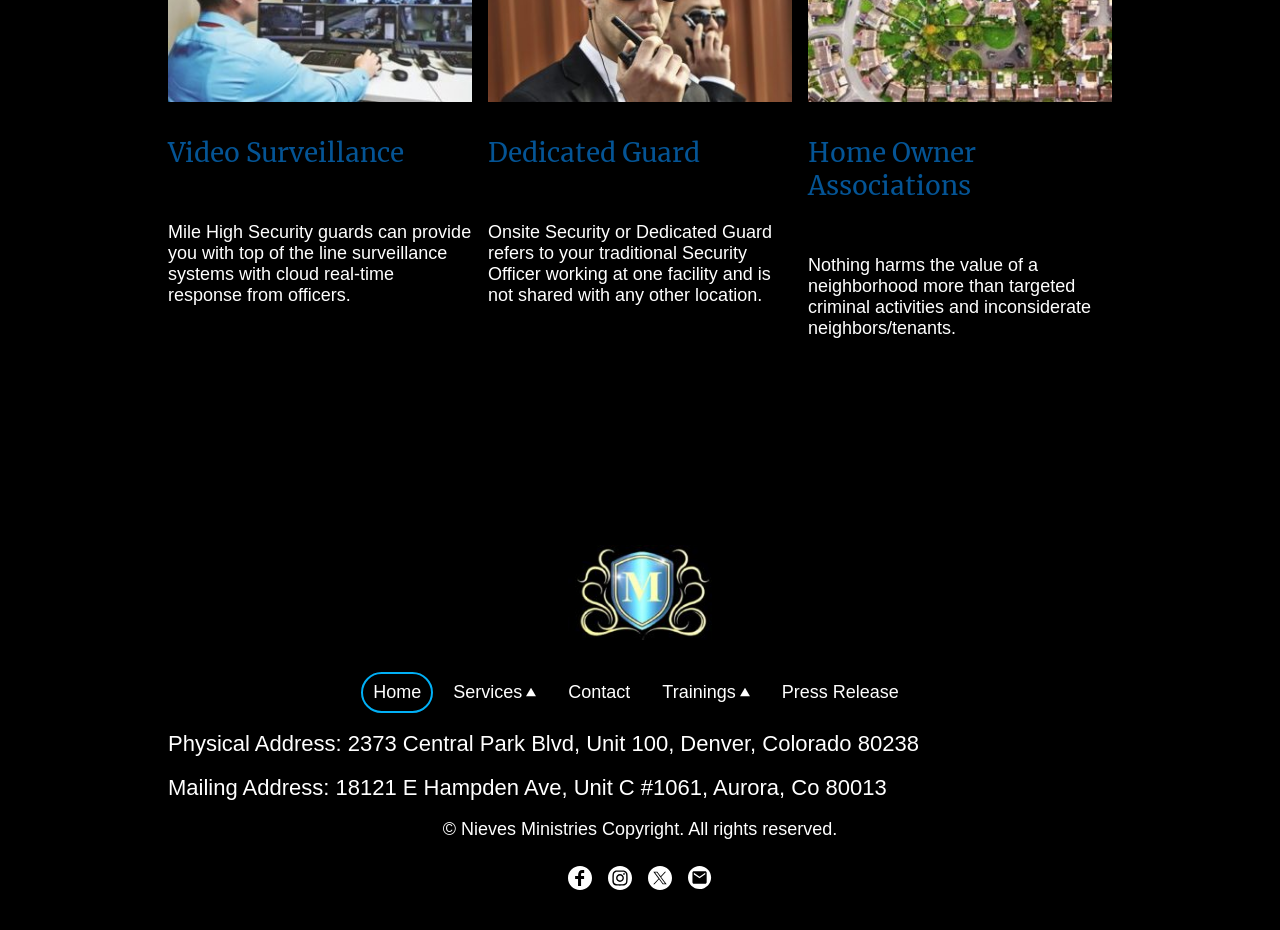Can you give a detailed response to the following question using the information from the image? What type of security services does Mile High Security provide?

Based on the headings on the webpage, Mile High Security provides three types of security services: Video Surveillance, Dedicated Guard, and Home Owner Associations. These headings are prominently displayed on the webpage, indicating the main services offered by the company.